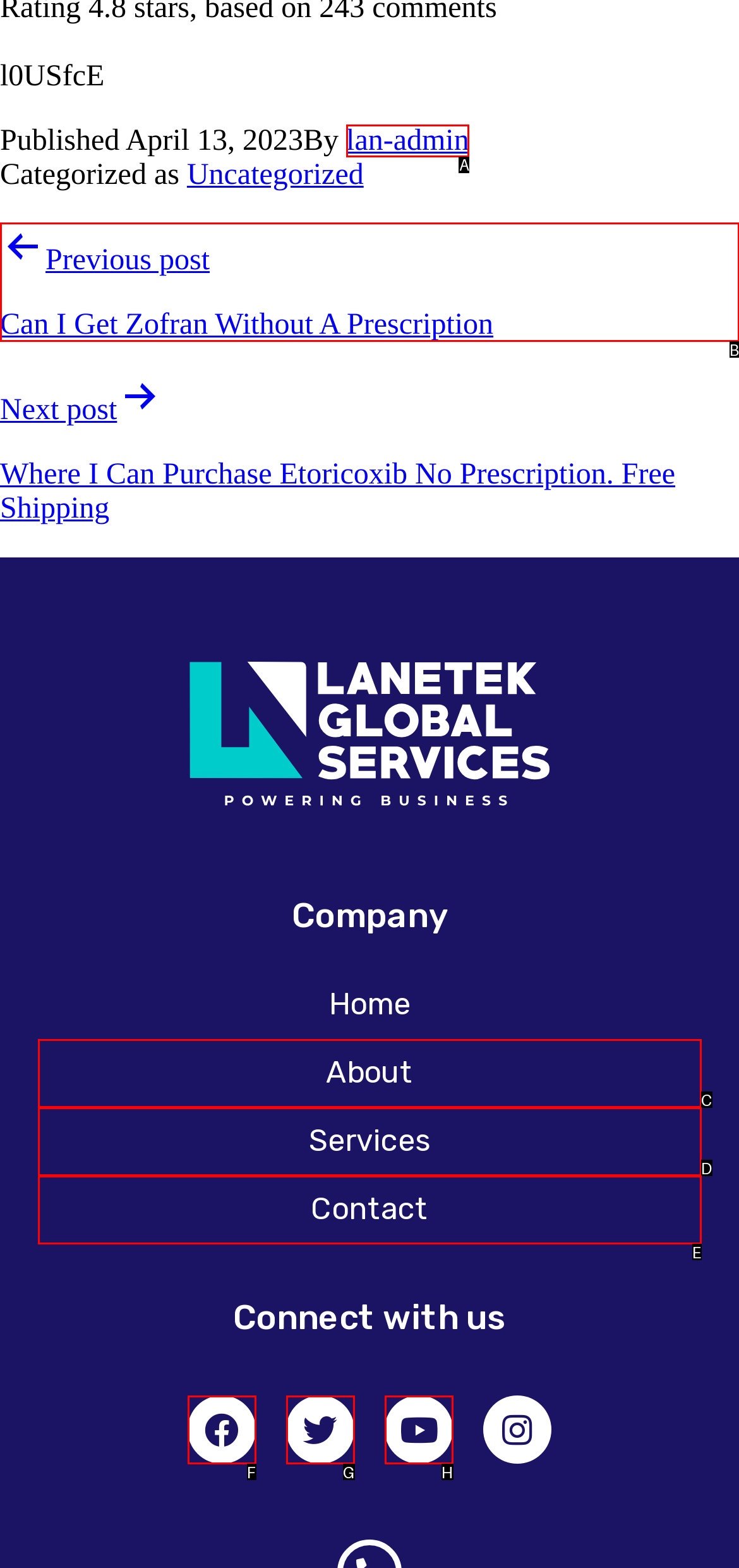Which HTML element should be clicked to complete the task: View previous post? Answer with the letter of the corresponding option.

B